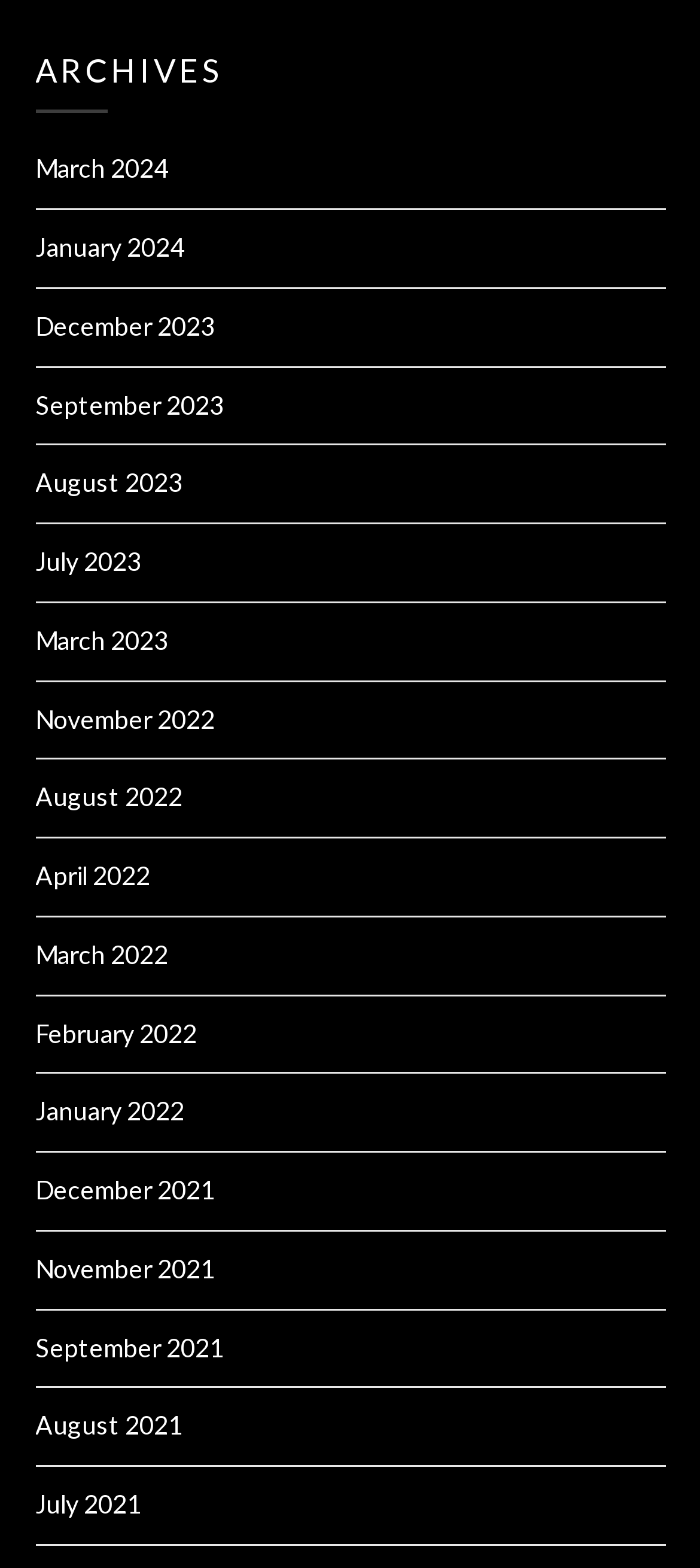Please determine the bounding box coordinates of the element to click in order to execute the following instruction: "explore September 2021 archives". The coordinates should be four float numbers between 0 and 1, specified as [left, top, right, bottom].

[0.05, 0.849, 0.319, 0.869]